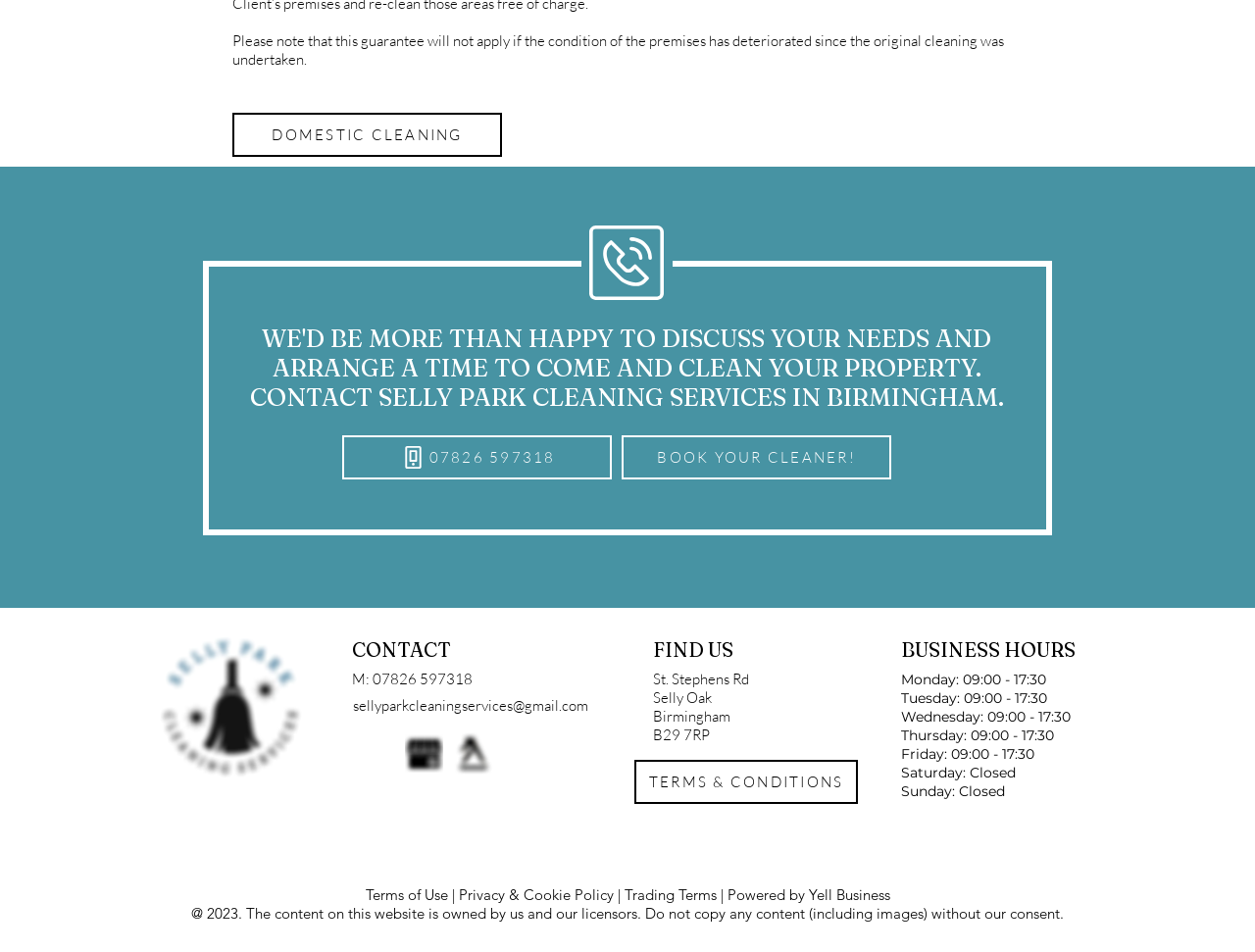Predict the bounding box of the UI element based on the description: "sellyparkcleaningservices@gmail.com". The coordinates should be four float numbers between 0 and 1, formatted as [left, top, right, bottom].

[0.281, 0.731, 0.469, 0.751]